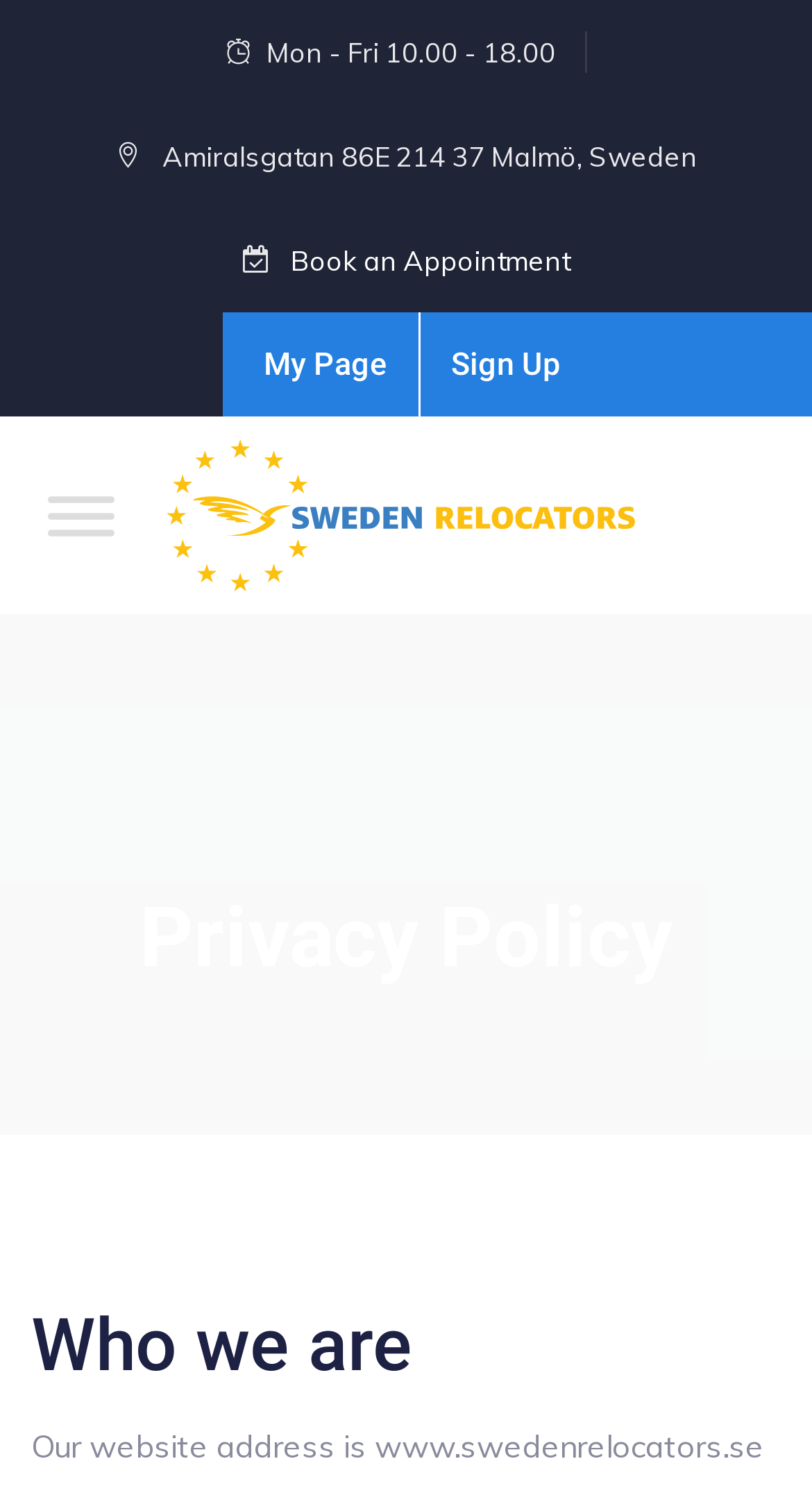What are the office hours of SWEDEN RELOCATORS?
Please answer the question with as much detail and depth as you can.

I found the office hours by looking at the StaticText element with the OCR text 'Mon - Fri 10.00 - 18.00' which is located within the LayoutTable element with bounding box coordinates [0.328, 0.024, 0.685, 0.046].